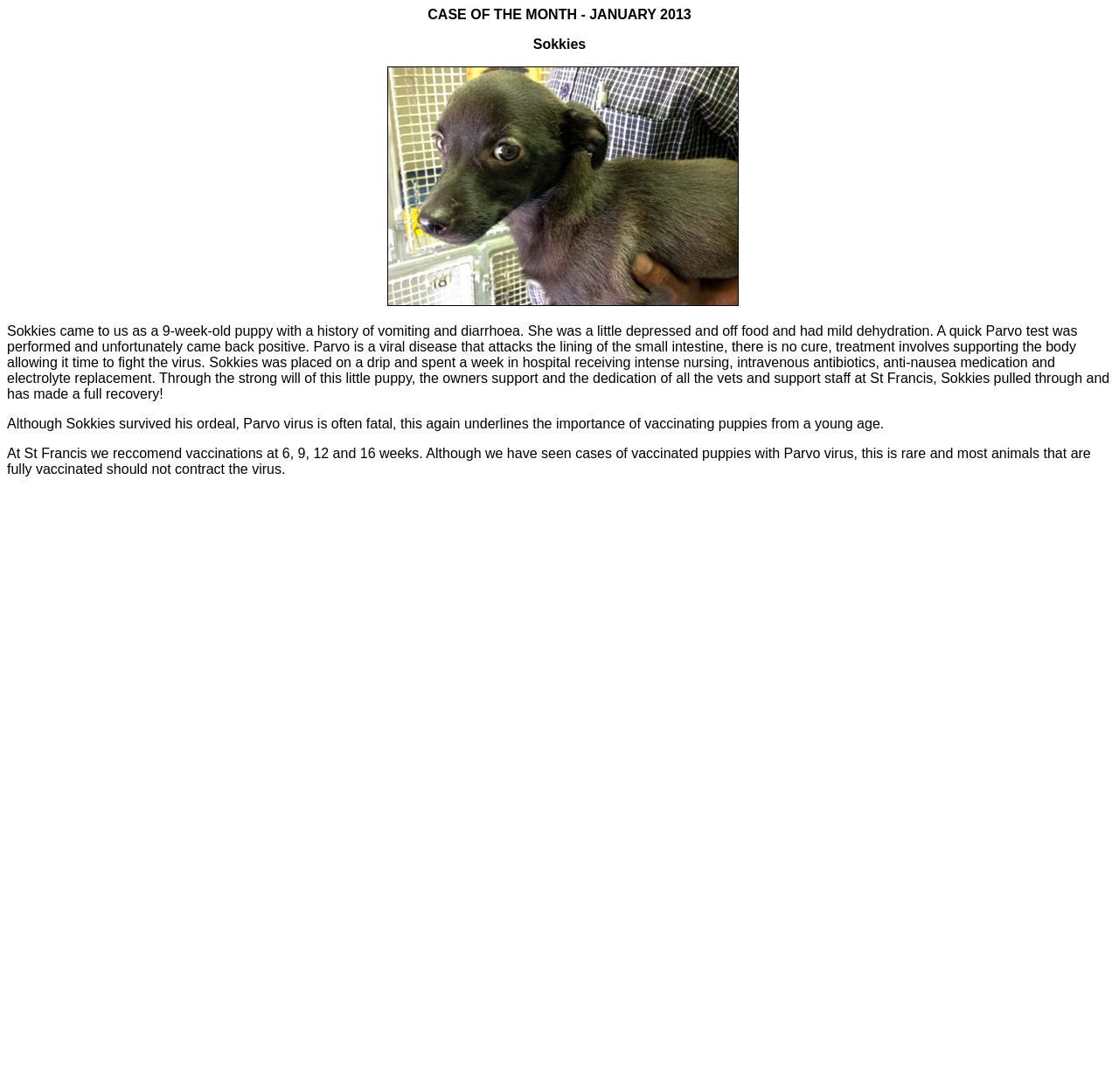What is the name of the puppy in the case?
Using the image, answer in one word or phrase.

Sokkies